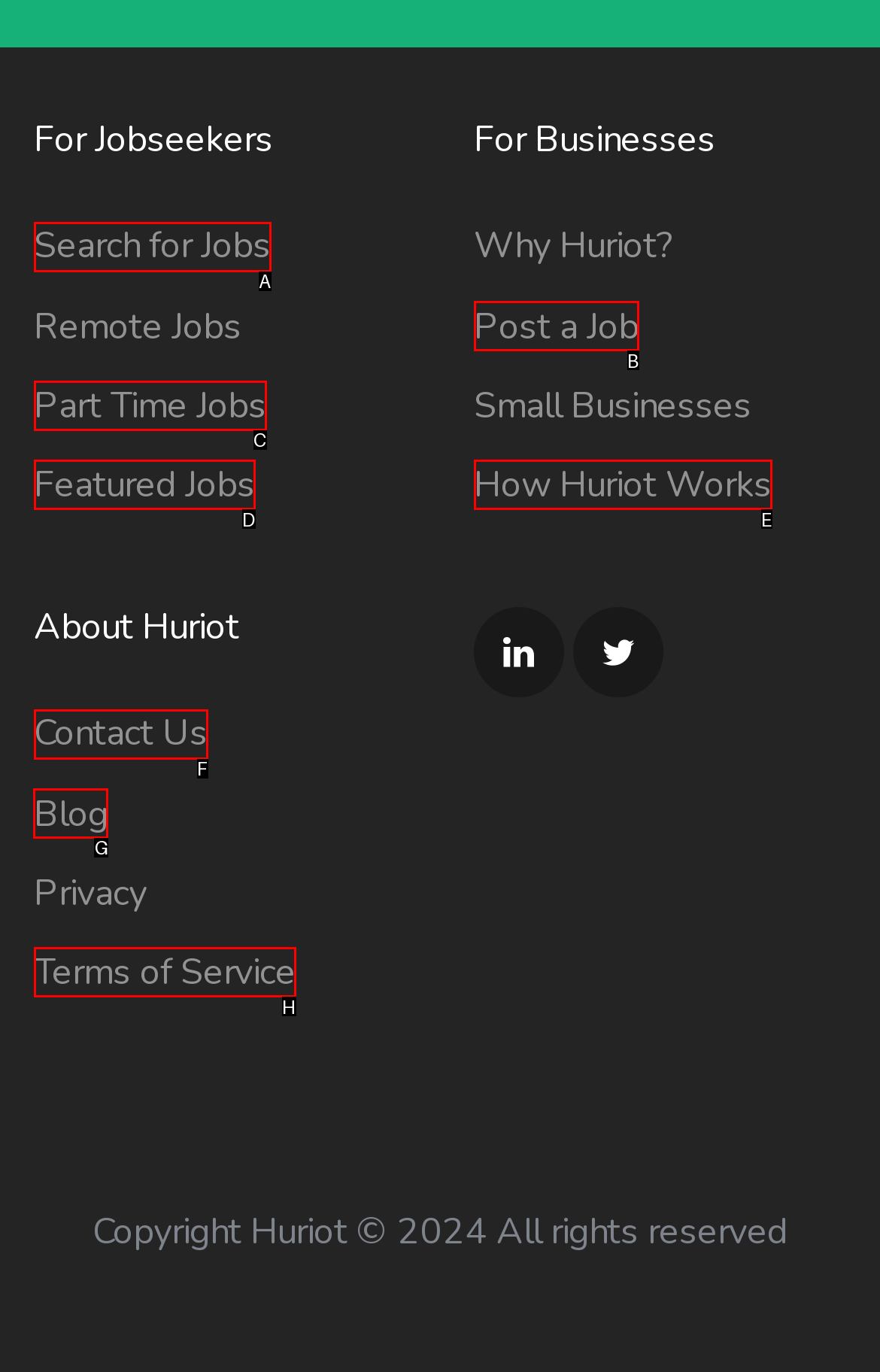Please indicate which HTML element to click in order to fulfill the following task: Read the Blog Respond with the letter of the chosen option.

G